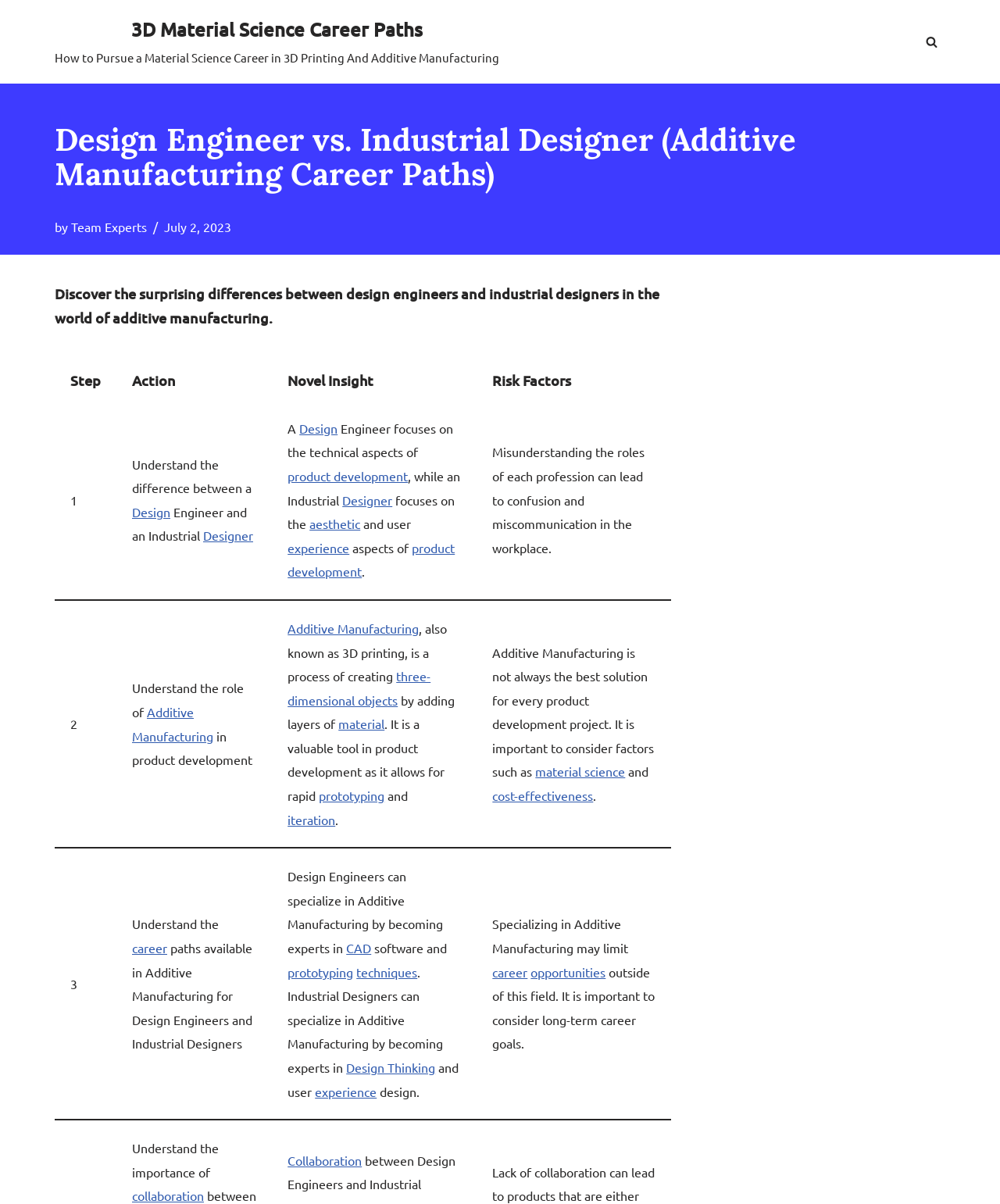What is the difference between a Design Engineer and an Industrial Designer?
Please provide a detailed and thorough answer to the question.

According to the webpage, a Design Engineer focuses on the technical aspects of product development, while an Industrial Designer focuses on the aesthetic and user experience aspects of product development.